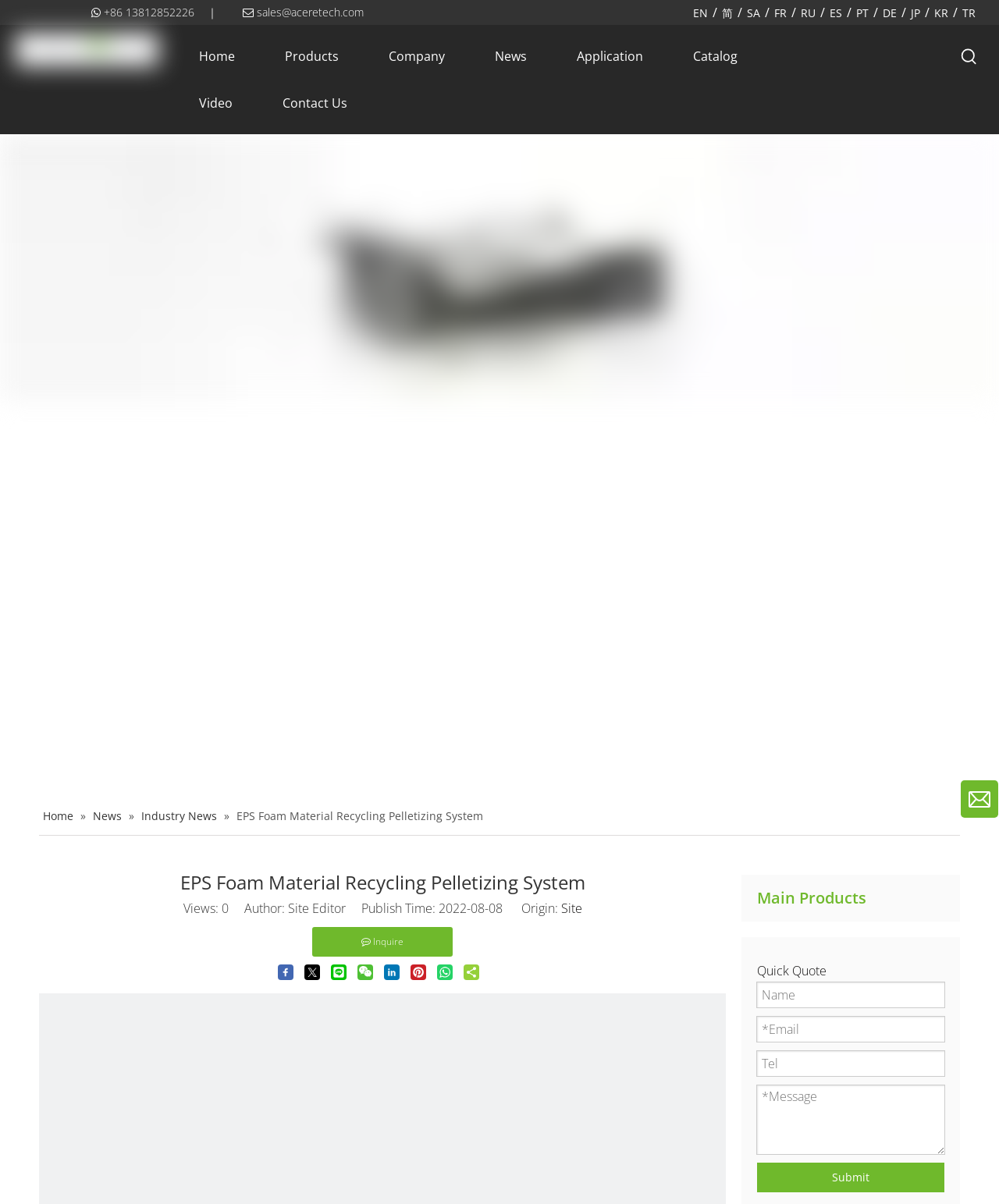Extract the top-level heading from the webpage and provide its text.

EPS Foam Material Recycling Pelletizing System